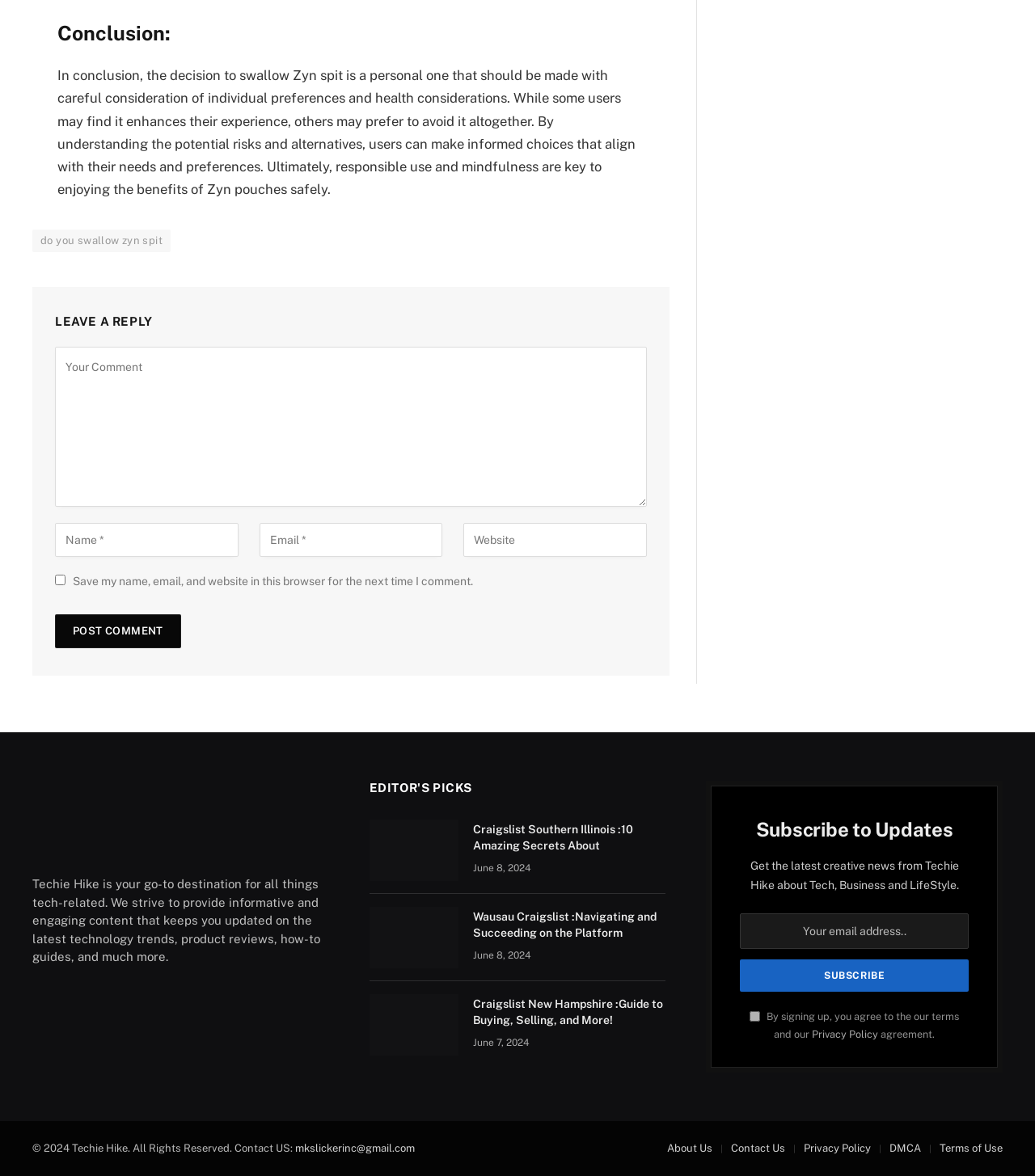Pinpoint the bounding box coordinates of the element that must be clicked to accomplish the following instruction: "Leave a reply". The coordinates should be in the format of four float numbers between 0 and 1, i.e., [left, top, right, bottom].

[0.053, 0.267, 0.148, 0.279]